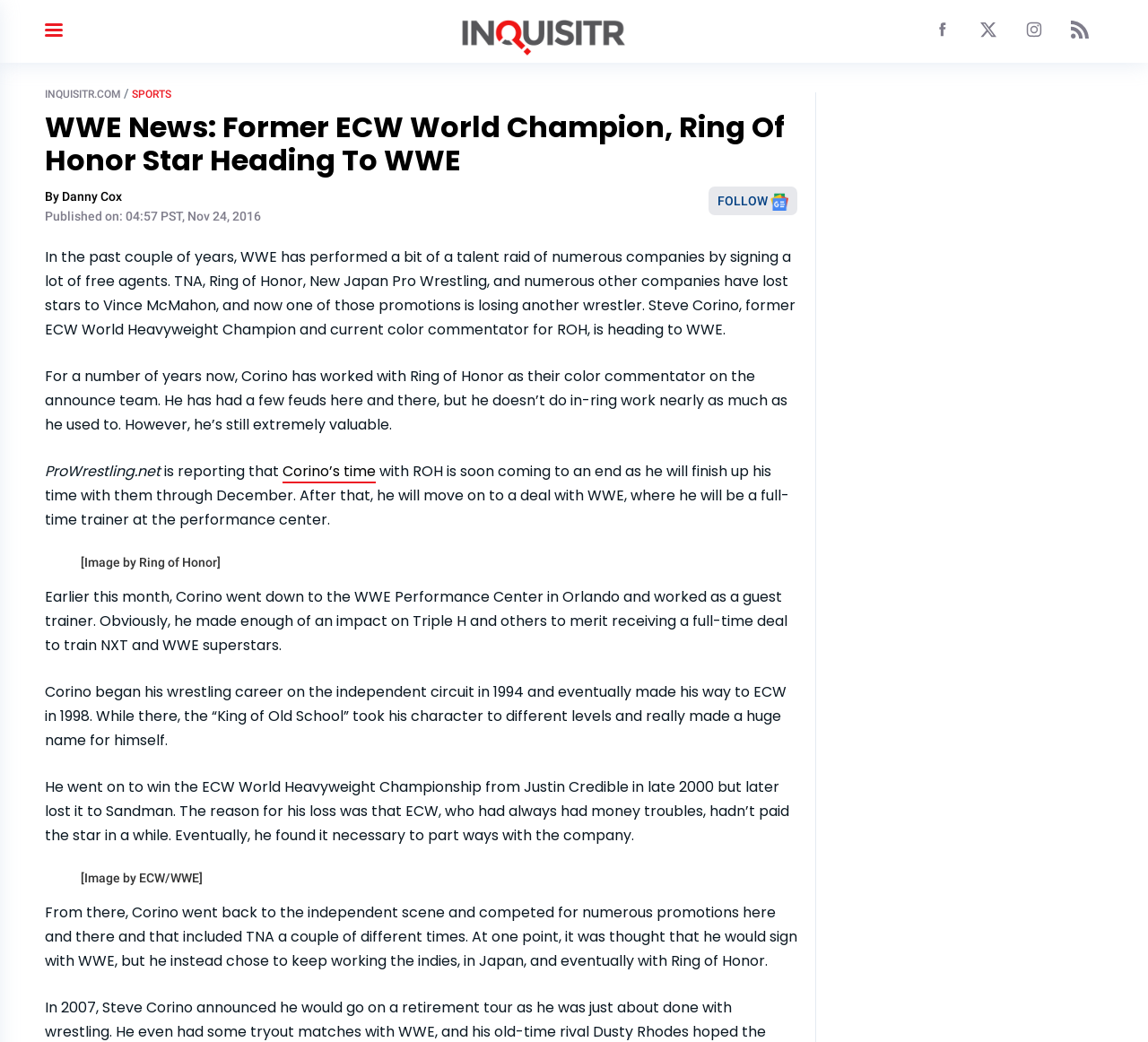Identify the bounding box for the described UI element. Provide the coordinates in (top-left x, top-left y, bottom-right x, bottom-right y) format with values ranging from 0 to 1: alt="INQUISITR Logo"

[0.391, 0.022, 0.554, 0.036]